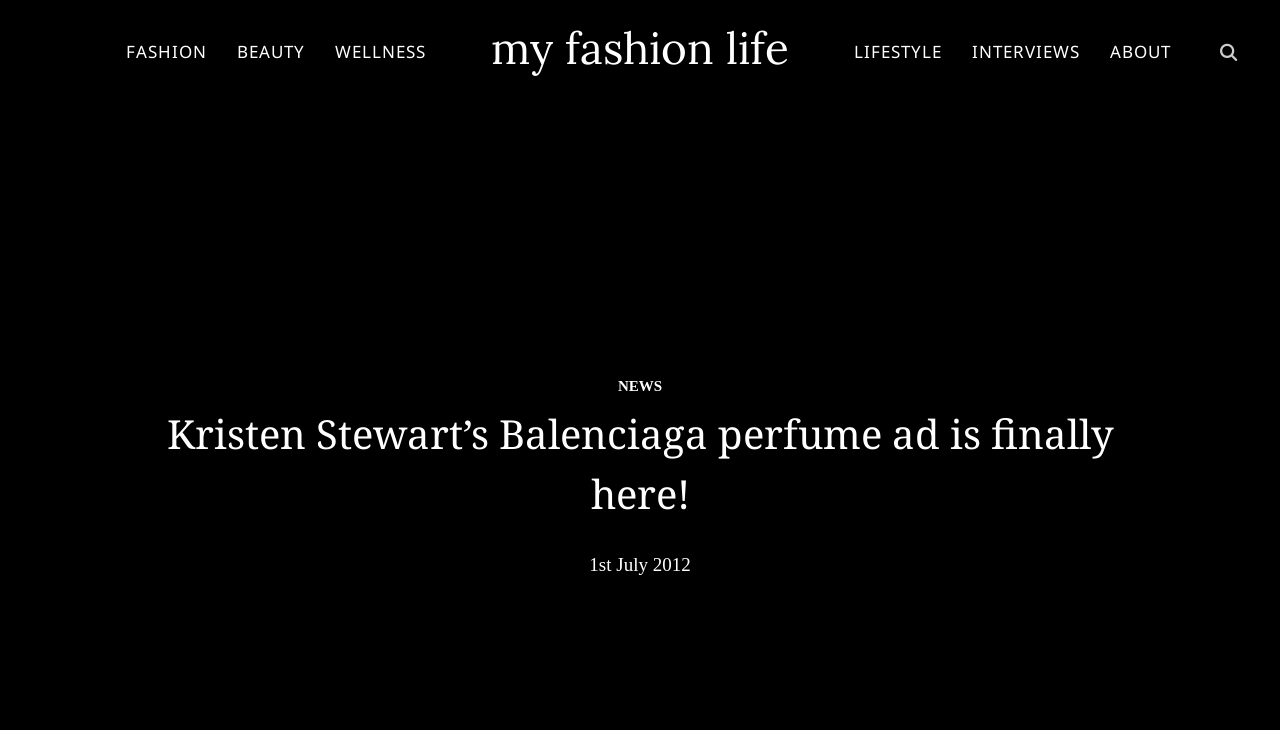Using floating point numbers between 0 and 1, provide the bounding box coordinates in the format (top-left x, top-left y, bottom-right x, bottom-right y). Locate the UI element described here: my fashion life

[0.384, 0.027, 0.616, 0.104]